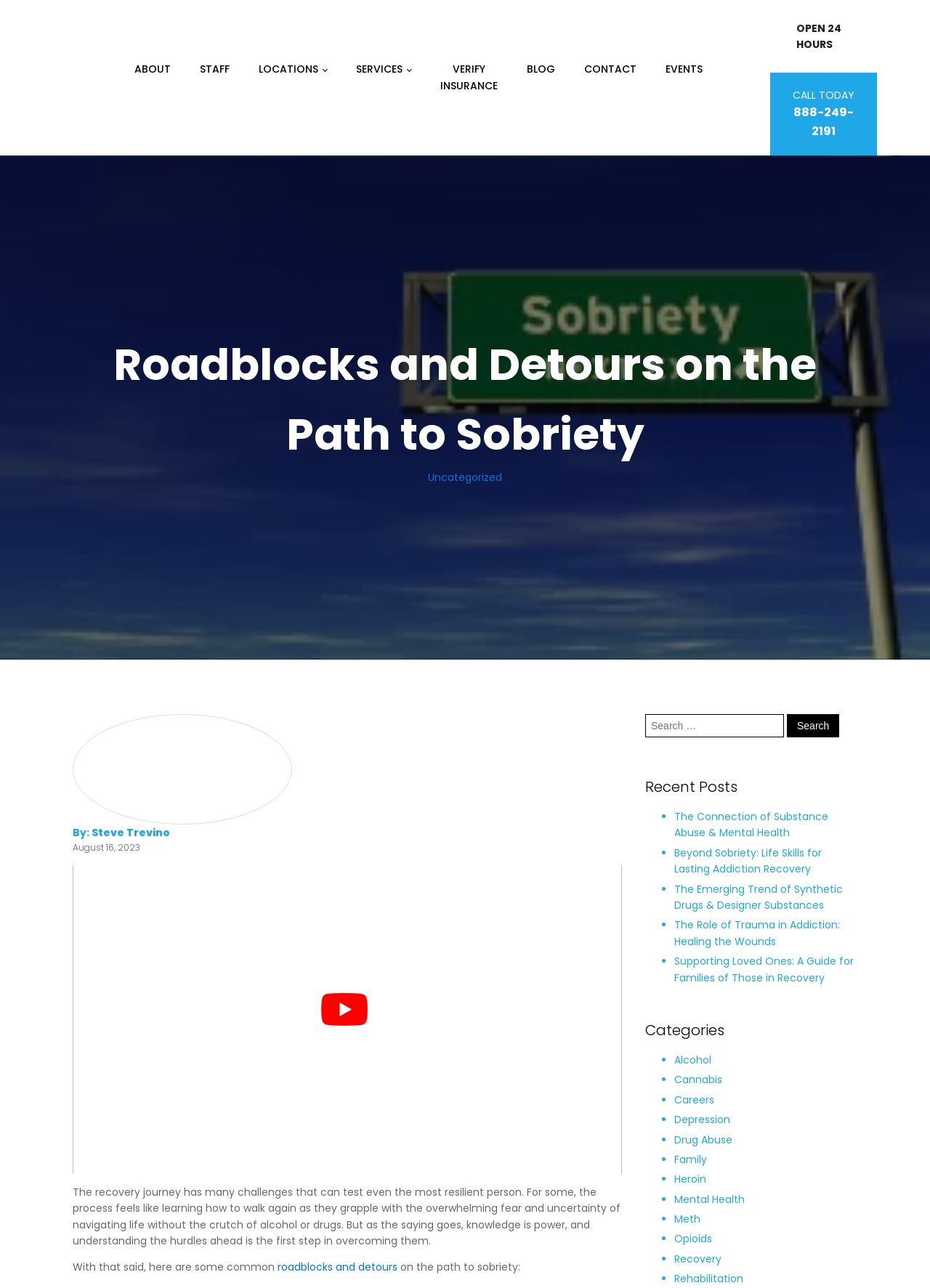Given the element description parent_node: Search for: value="Search", identify the bounding box coordinates for the UI element on the webpage screenshot. The format should be (top-left x, top-left y, bottom-right x, bottom-right y), with values between 0 and 1.

[0.846, 0.554, 0.903, 0.573]